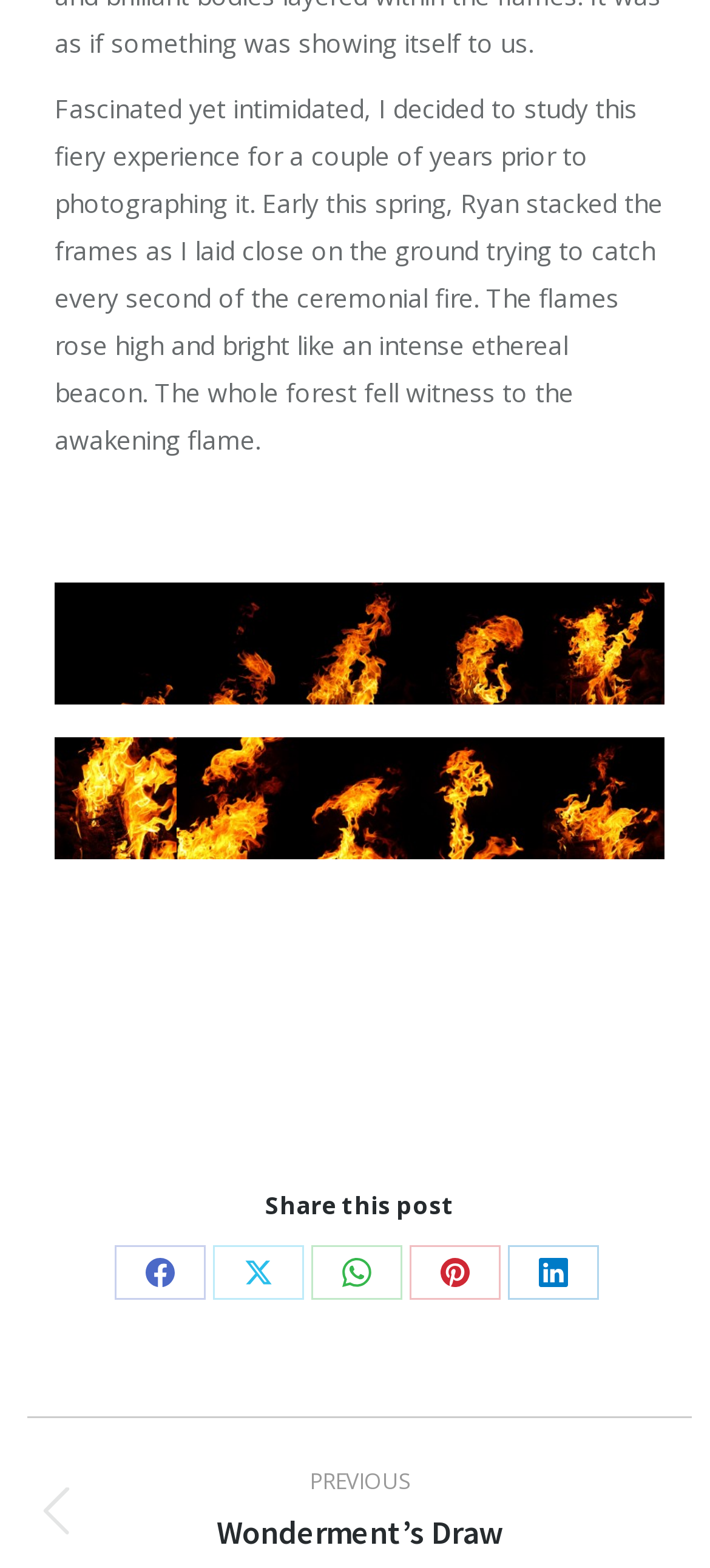Please provide a brief answer to the question using only one word or phrase: 
What is the purpose of the 'Shop for Fire Fine Art Photography' link?

To buy fire fine art photography